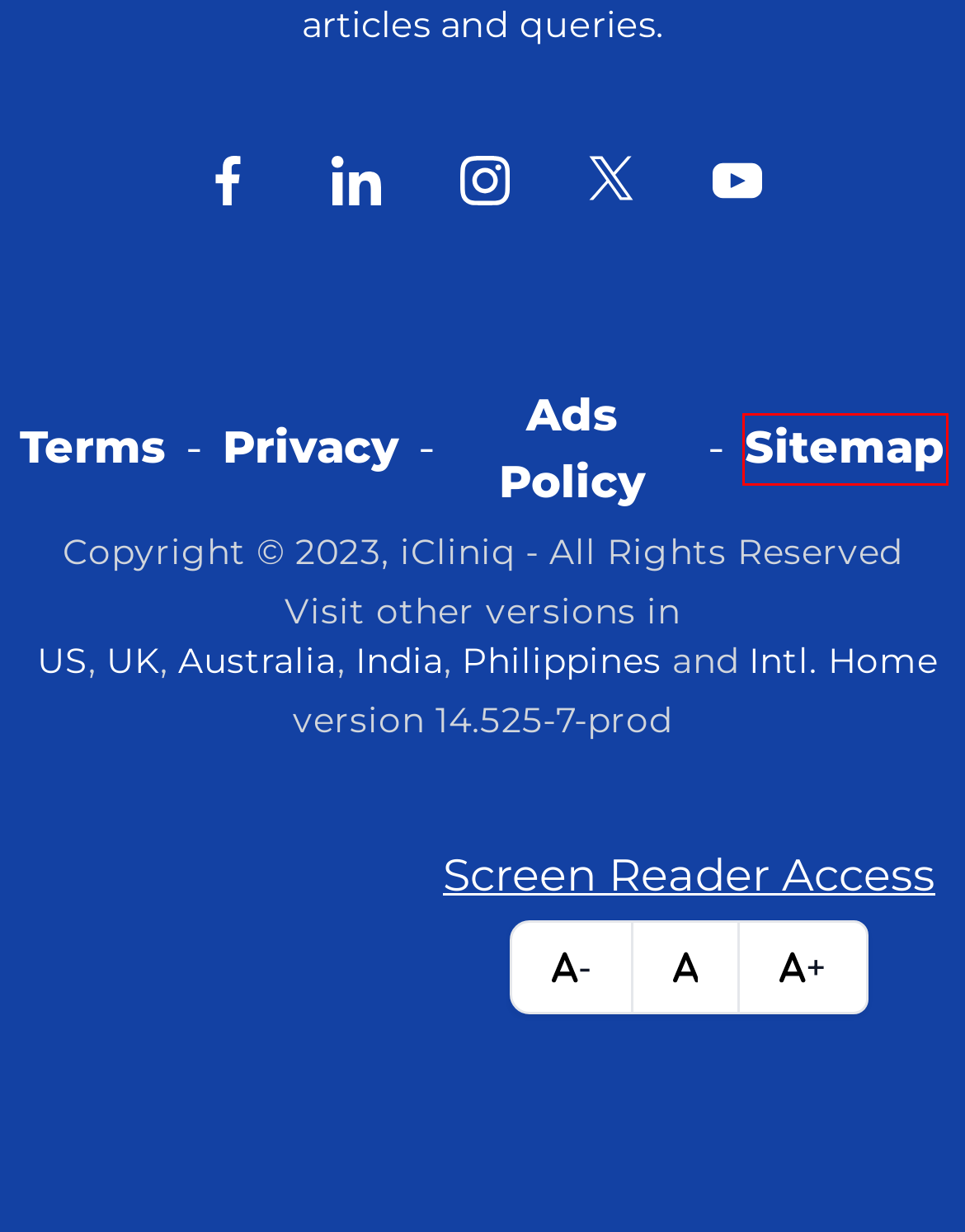Observe the provided screenshot of a webpage with a red bounding box around a specific UI element. Choose the webpage description that best fits the new webpage after you click on the highlighted element. These are your options:
A. iCliniq - Online Doctor 24/7 | Expert MDs Answer Your Questions United Kingdom
B. iCliniq - Online Doctor 24/7 | Expert MDs Answer Your Questions India
C. iCliniq - Online Doctor 24/7 | Expert MDs Answer Your Questions Philippines
D. Sitemap | iCliniq
E. iCliniq - Online Doctor 24/7 | Expert MDs Answer Your Questions Australia
F. Ask a General Medicine Physician Online
G. iCliniq's Advertisement Policy
H. iCliniq - Online Doctor 24/7 | Expert MDs Answer Your Questions United States

D